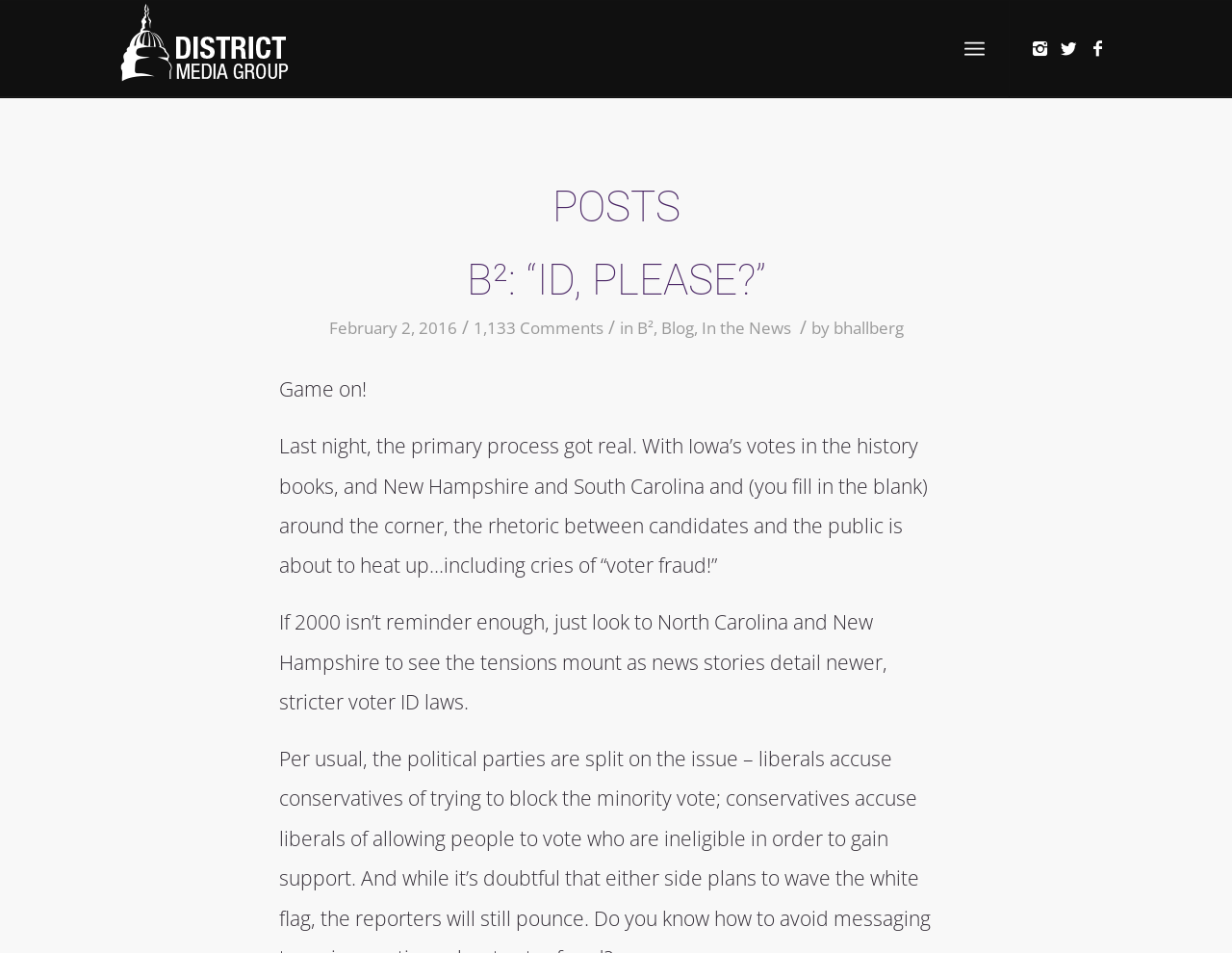Based on the image, please elaborate on the answer to the following question:
How many comments does the post have?

I found the number of comments by looking at the link element with the text '1,133 Comments' inside the 'POSTS' section.